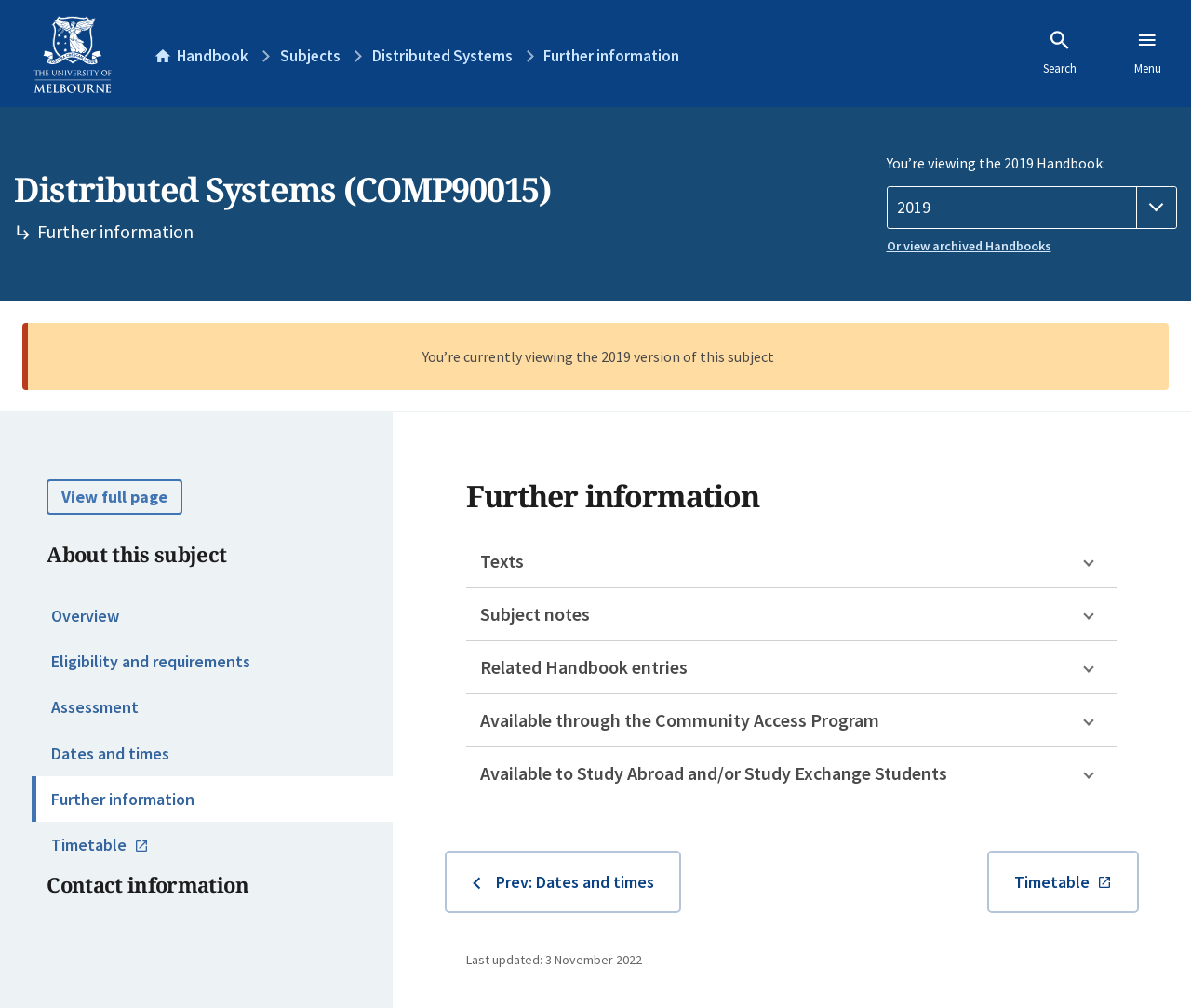Provide an in-depth caption for the contents of the webpage.

This webpage is about further information for Distributed Systems (COMP90015) at the University of Melbourne Handbook. At the top, there is a university logo and a link to the university's homepage. Below that, there are several links to navigate to different sections of the handbook, including "Home Handbook", "Subjects", "Distributed Systems", and "Further information". On the top right, there are links to "Search" and "Menu".

The main content of the page is divided into several sections. The first section is about the subject description, which includes a heading "Distributed Systems (COMP90015) Hb-subdir // Further information" and a link to view the full page. Below that, there is a combobox to select the handbook year.

The next section is about the subject overview, which includes links to "Overview", "Eligibility and requirements", "Assessment", "Dates and times", "Further information", and "Timetable". There is also a heading "About this subject" and a link to view archived handbooks.

The following sections provide more detailed information about the subject, including "Contact information", "Prescribed texts", "Recommended texts and other resources", "Subject notes", "Learning and teaching methods", "Indicative key learning resources", and "Careers / Industry links". There is also a section about related handbook entries, which includes a table with links to other courses.

Additionally, there are sections about the Community Access Program (CAP) and study abroad and/or study exchange students. The page ends with a link to the previous page, "Dates and times", and a link to the timetable. The last updated date of the page is also displayed at the bottom.